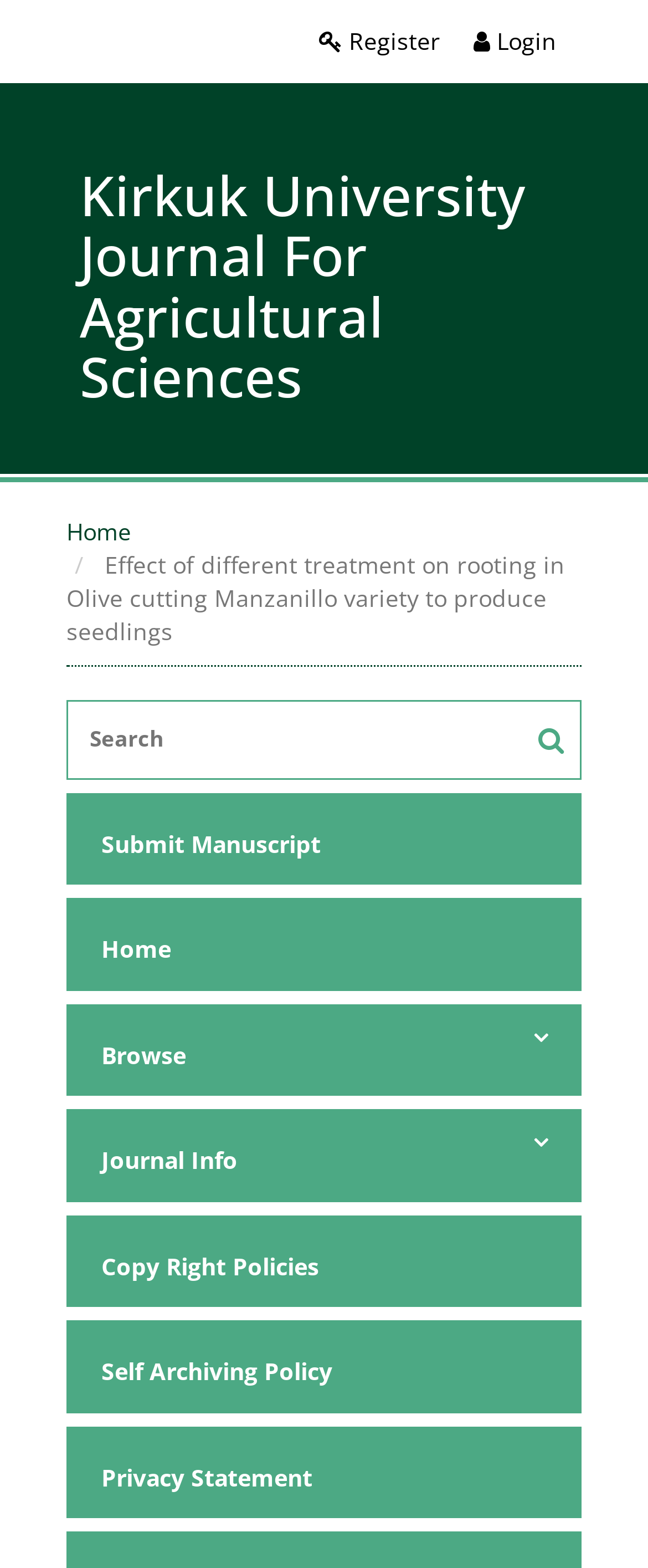Find the bounding box coordinates for the area that should be clicked to accomplish the instruction: "register".

[0.492, 0.016, 0.679, 0.036]